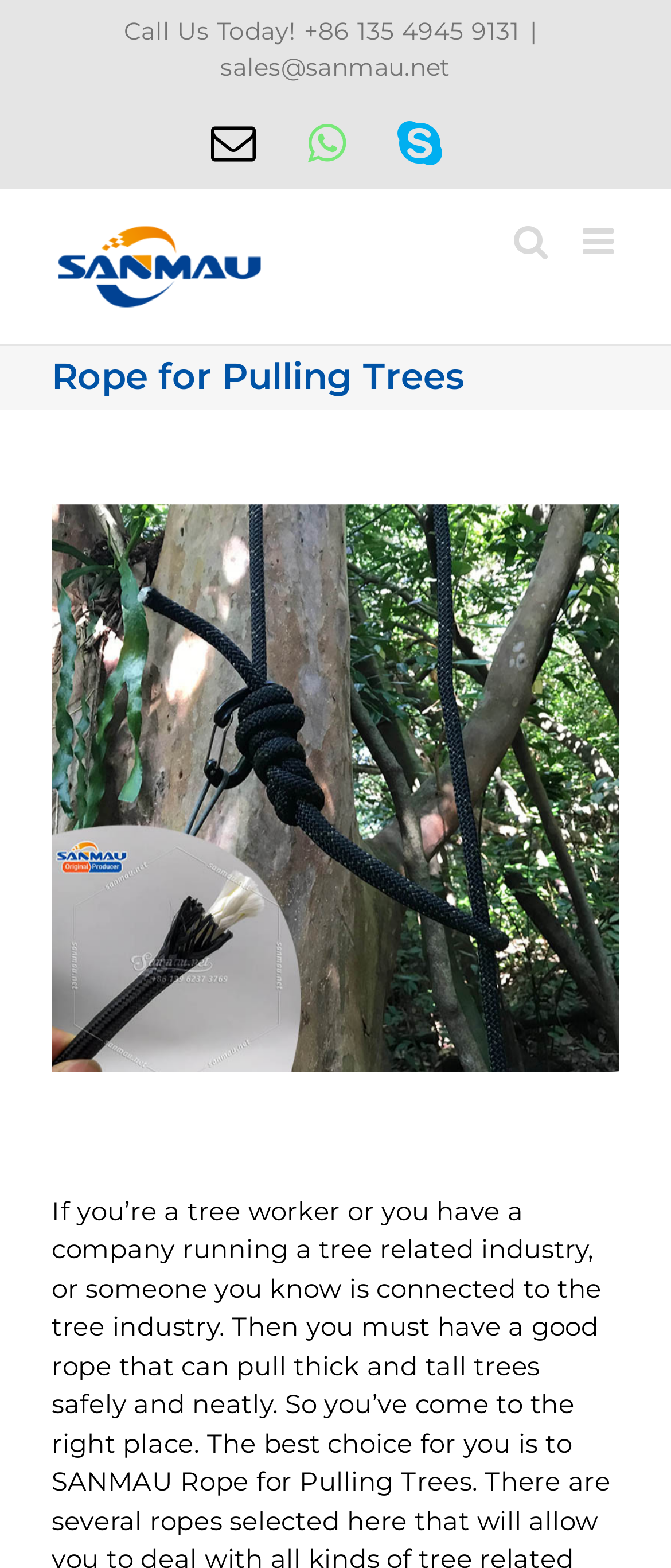Provide the bounding box coordinates of the HTML element described as: "Skype". The bounding box coordinates should be four float numbers between 0 and 1, i.e., [left, top, right, bottom].

[0.593, 0.077, 0.66, 0.105]